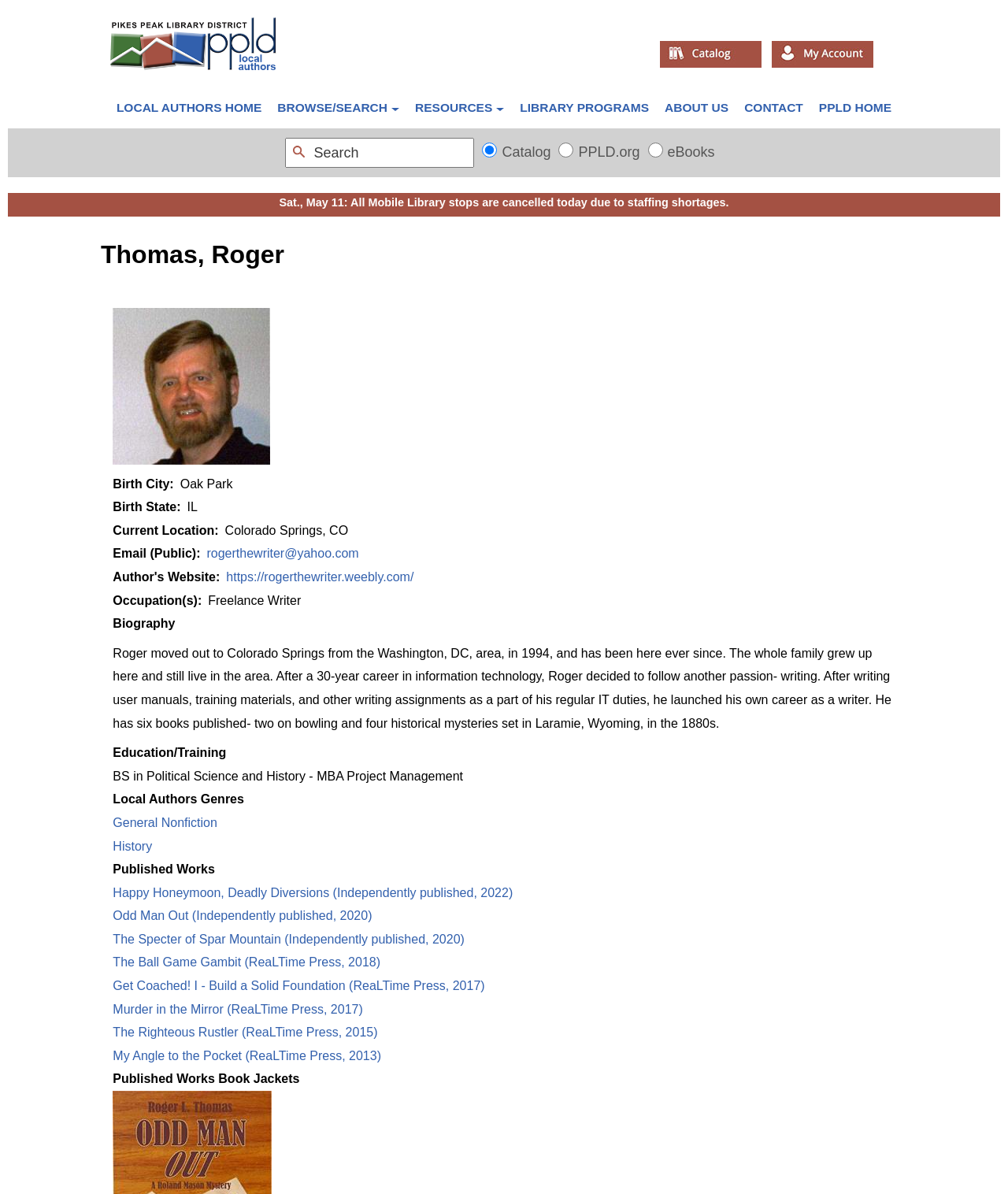Could you locate the bounding box coordinates for the section that should be clicked to accomplish this task: "Read about Thomas, Roger".

[0.1, 0.197, 0.9, 0.229]